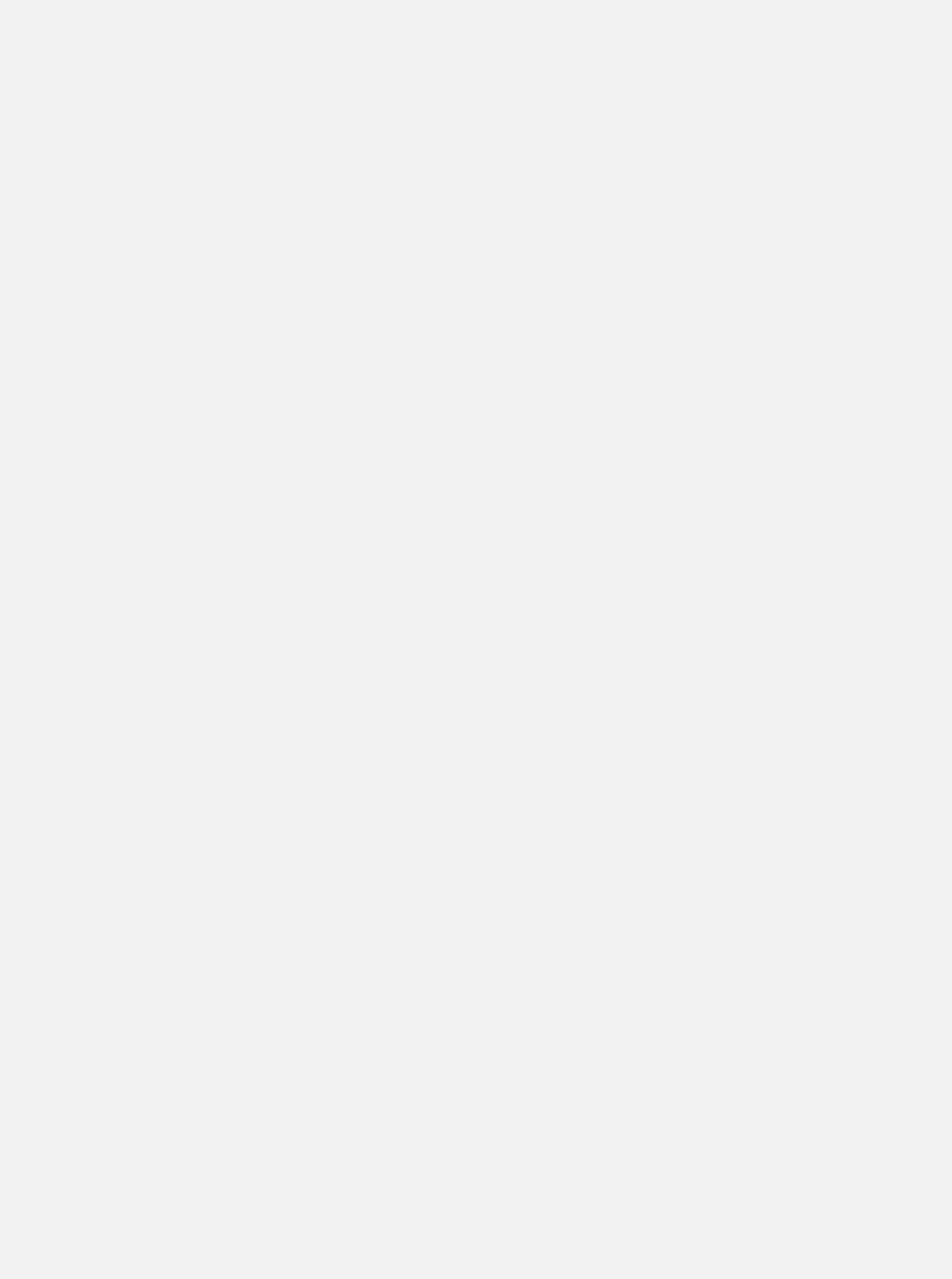Provide a thorough summary of the webpage.

The webpage features a podcast episode with Alis Le May, a bespoke tailor from Dennistoun. At the top, there is a navigation menu with five links: "Tales fae the East", "HOME", "EPISODES", "ABOUT", and "CONTACT", aligned horizontally across the page. To the right of the navigation menu, there is a small "x" link.

Below the navigation menu, there is a paragraph displaying the date "April 14, 2021". The main content of the page is divided into two sections. On the left, there is a large image of Alis Le May, accompanied by a link to her name. On the right, there are three paragraphs of text. The first paragraph introduces Alis Le May and her profession as a bespoke tailor. The second paragraph provides more details about her practice, including her community outreach work with Decent Projects. The third paragraph summarizes the topics discussed in the podcast episode, including Alis' background, her craft, and the history of tailoring in the area.

Overall, the webpage has a simple and clean layout, with a focus on the podcast episode and Alis Le May's story.